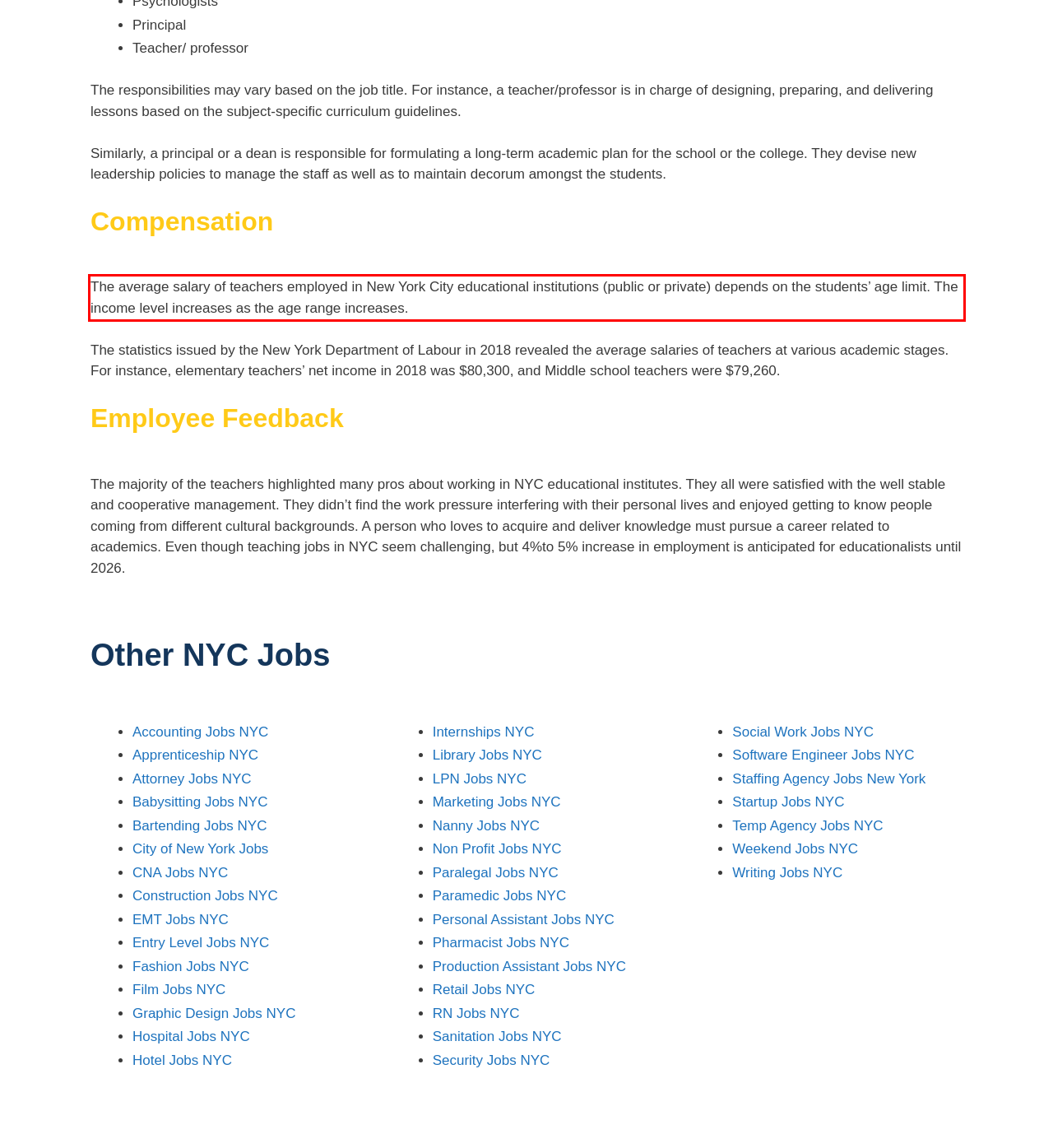You have a screenshot of a webpage with a UI element highlighted by a red bounding box. Use OCR to obtain the text within this highlighted area.

The average salary of teachers employed in New York City educational institutions (public or private) depends on the students’ age limit. The income level increases as the age range increases.